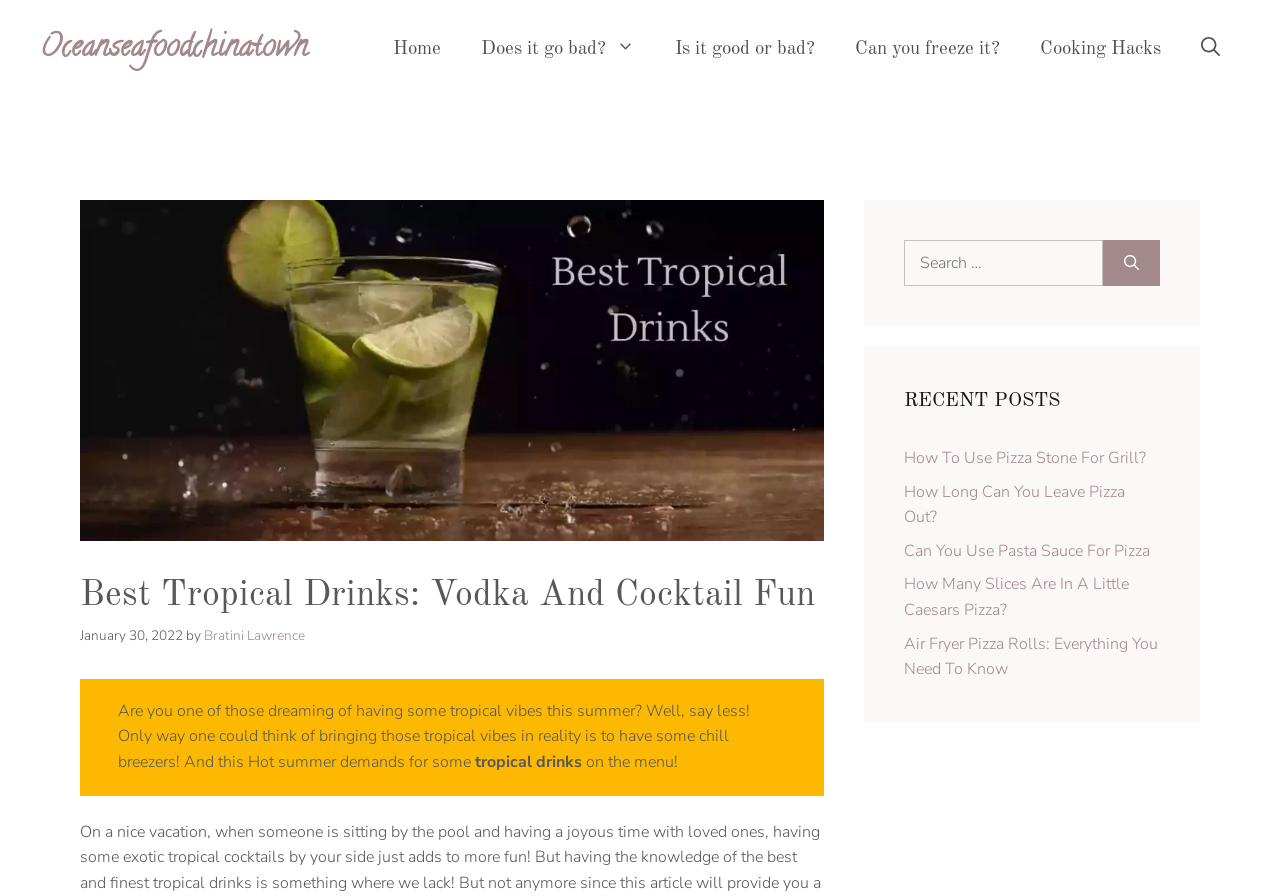Locate the bounding box coordinates of the clickable element to fulfill the following instruction: "Check the 'RECENT POSTS' section". Provide the coordinates as four float numbers between 0 and 1 in the format [left, top, right, bottom].

[0.706, 0.431, 0.906, 0.464]